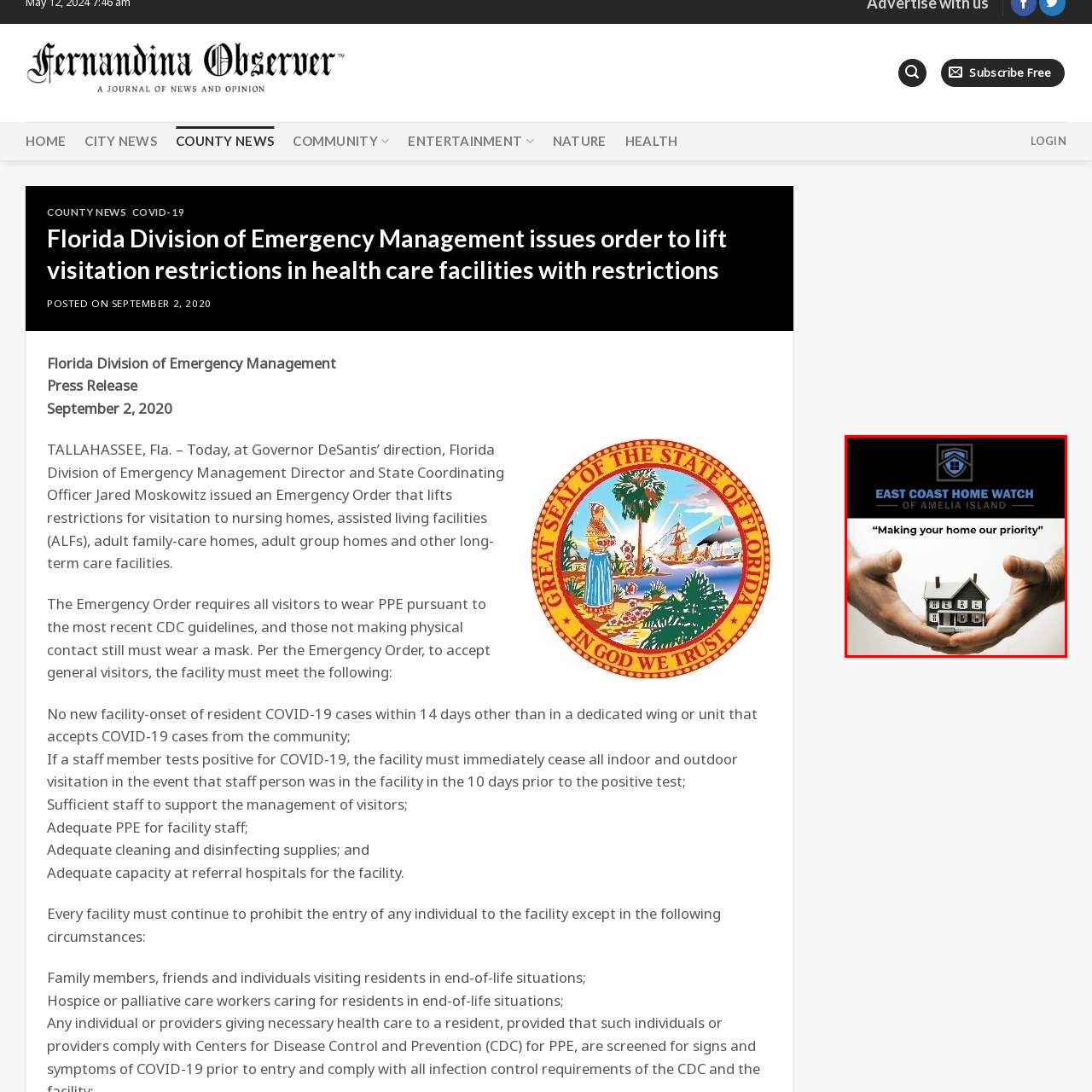What is being cradled in the hands?
Focus on the content inside the red bounding box and offer a detailed explanation.

The image features hands cradling a miniature model of a house, symbolizing care and protection, which is reflective of the company's mission to safeguard clients' homes.